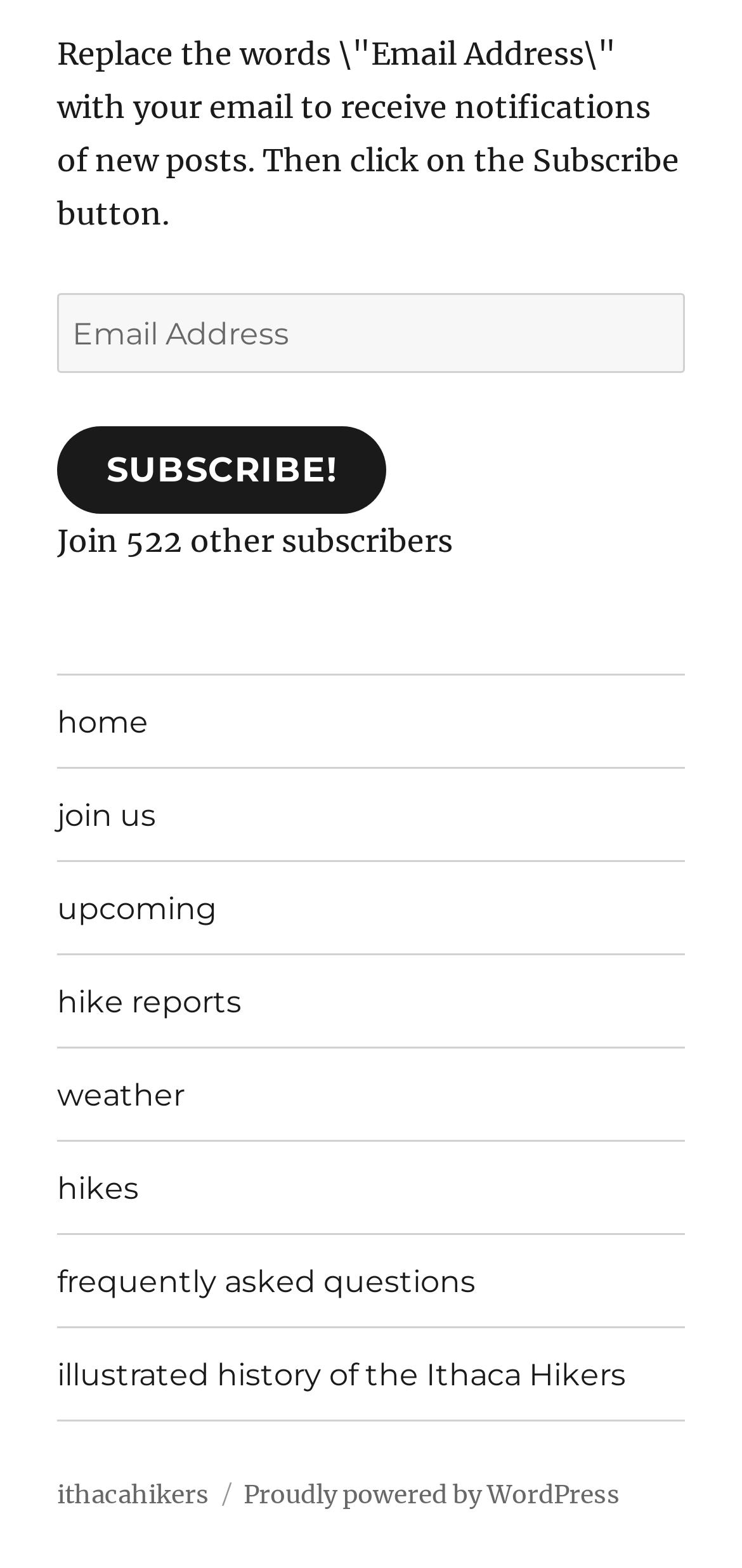Pinpoint the bounding box coordinates of the clickable area needed to execute the instruction: "Check hike reports". The coordinates should be specified as four float numbers between 0 and 1, i.e., [left, top, right, bottom].

[0.077, 0.609, 0.923, 0.668]